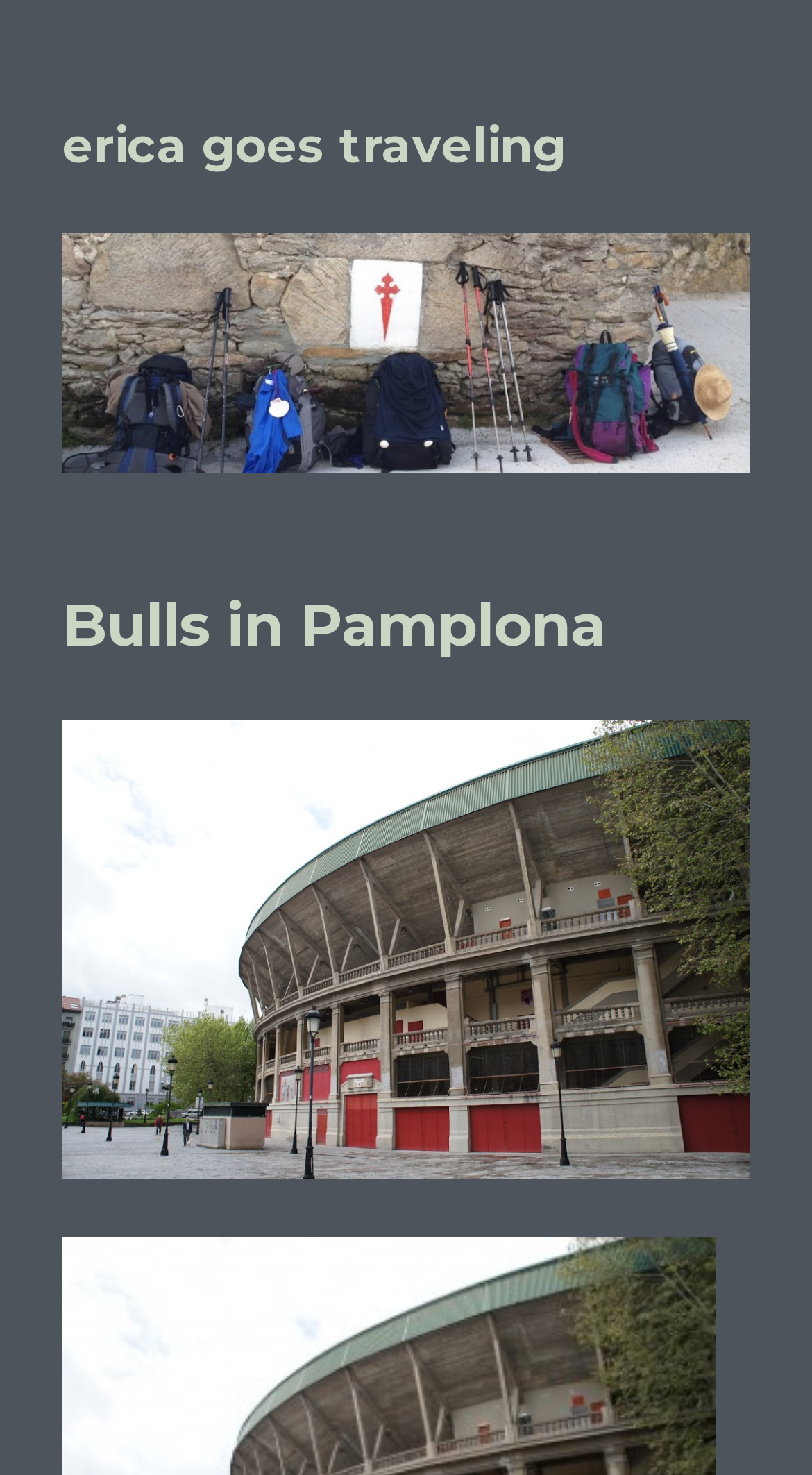Find the headline of the webpage and generate its text content.

Bulls in Pamplona